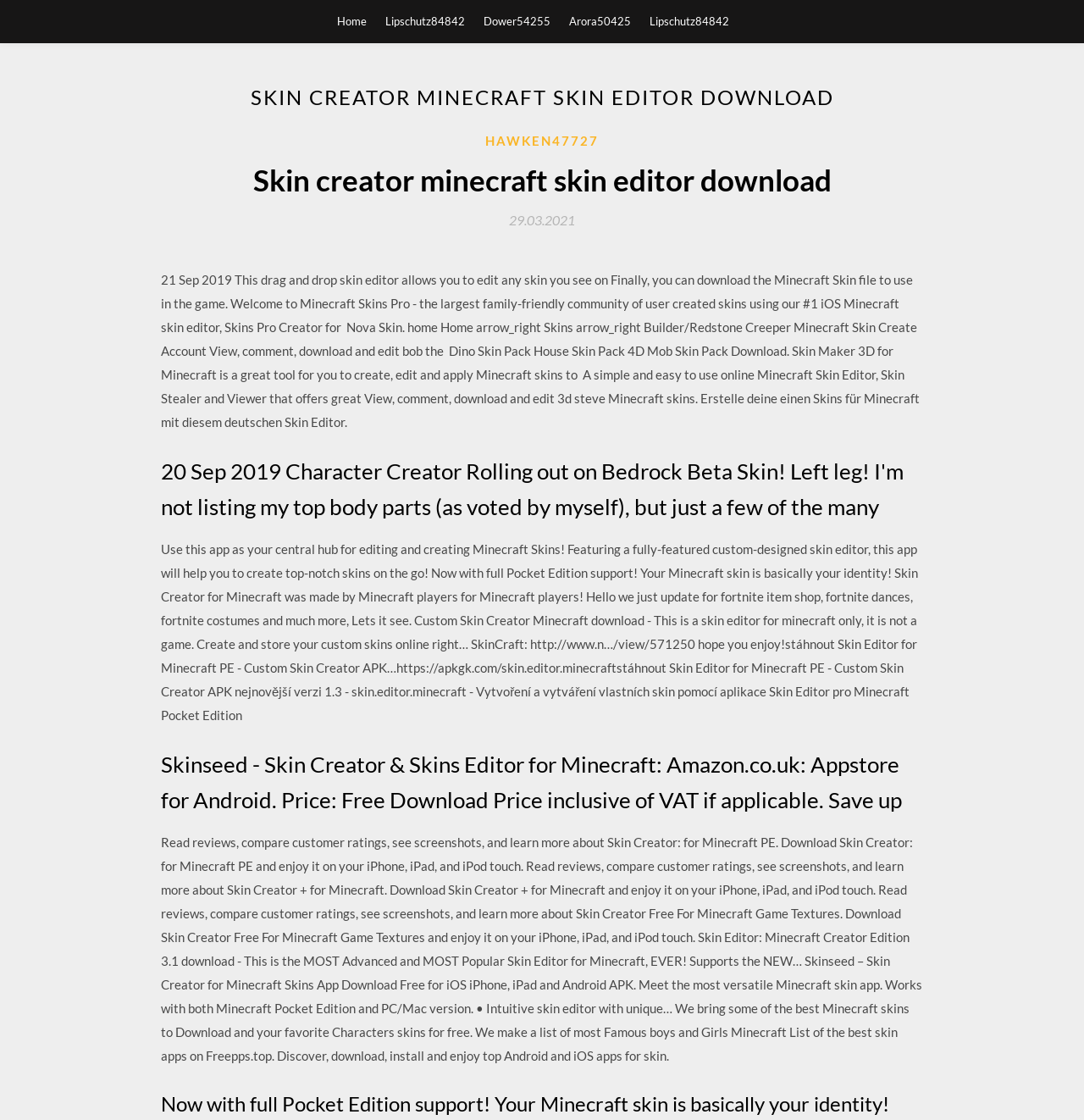What is the main purpose of this webpage?
Please respond to the question with a detailed and informative answer.

Based on the webpage content, it appears that the main purpose of this webpage is to provide a platform for users to create and edit Minecraft skins. The webpage contains various skin editors and tools that allow users to customize and download their own Minecraft skins.